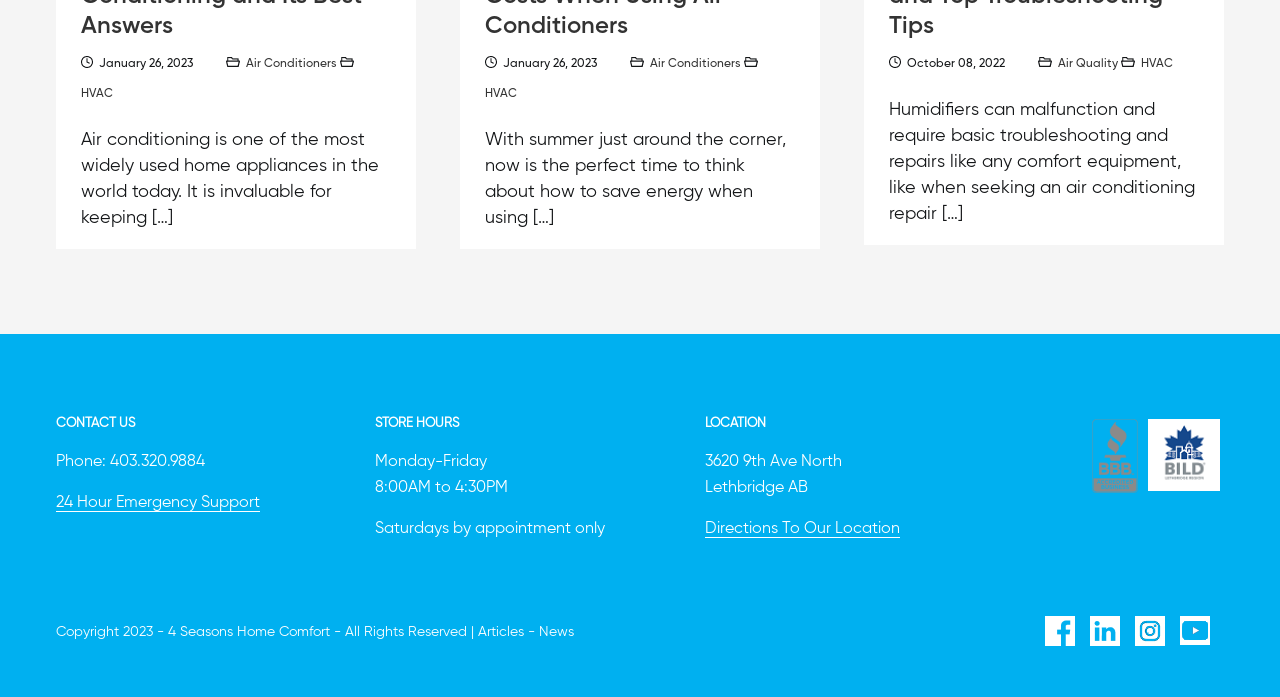Locate the bounding box of the UI element defined by this description: "News". The coordinates should be given as four float numbers between 0 and 1, formatted as [left, top, right, bottom].

[0.421, 0.897, 0.448, 0.917]